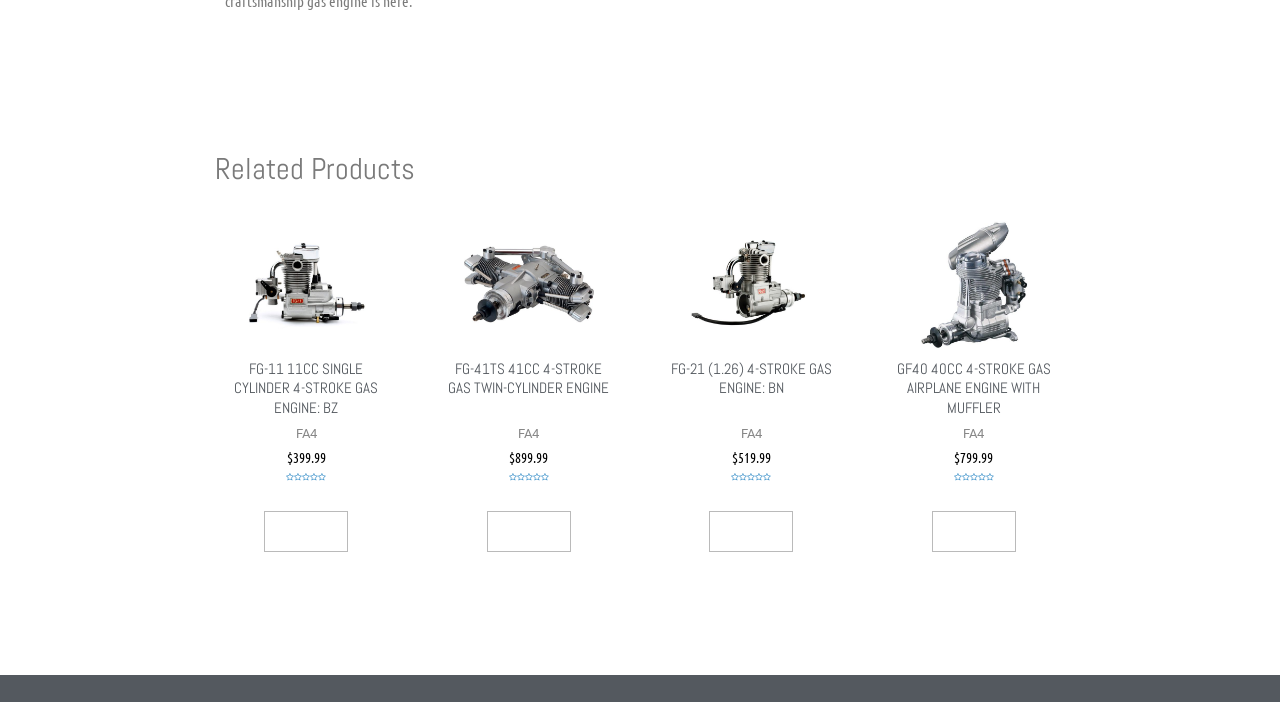Please identify the coordinates of the bounding box that should be clicked to fulfill this instruction: "View details of FG-41TS 41CC 4-STROKE GAS TWIN-CYLINDER ENGINE".

[0.35, 0.511, 0.477, 0.596]